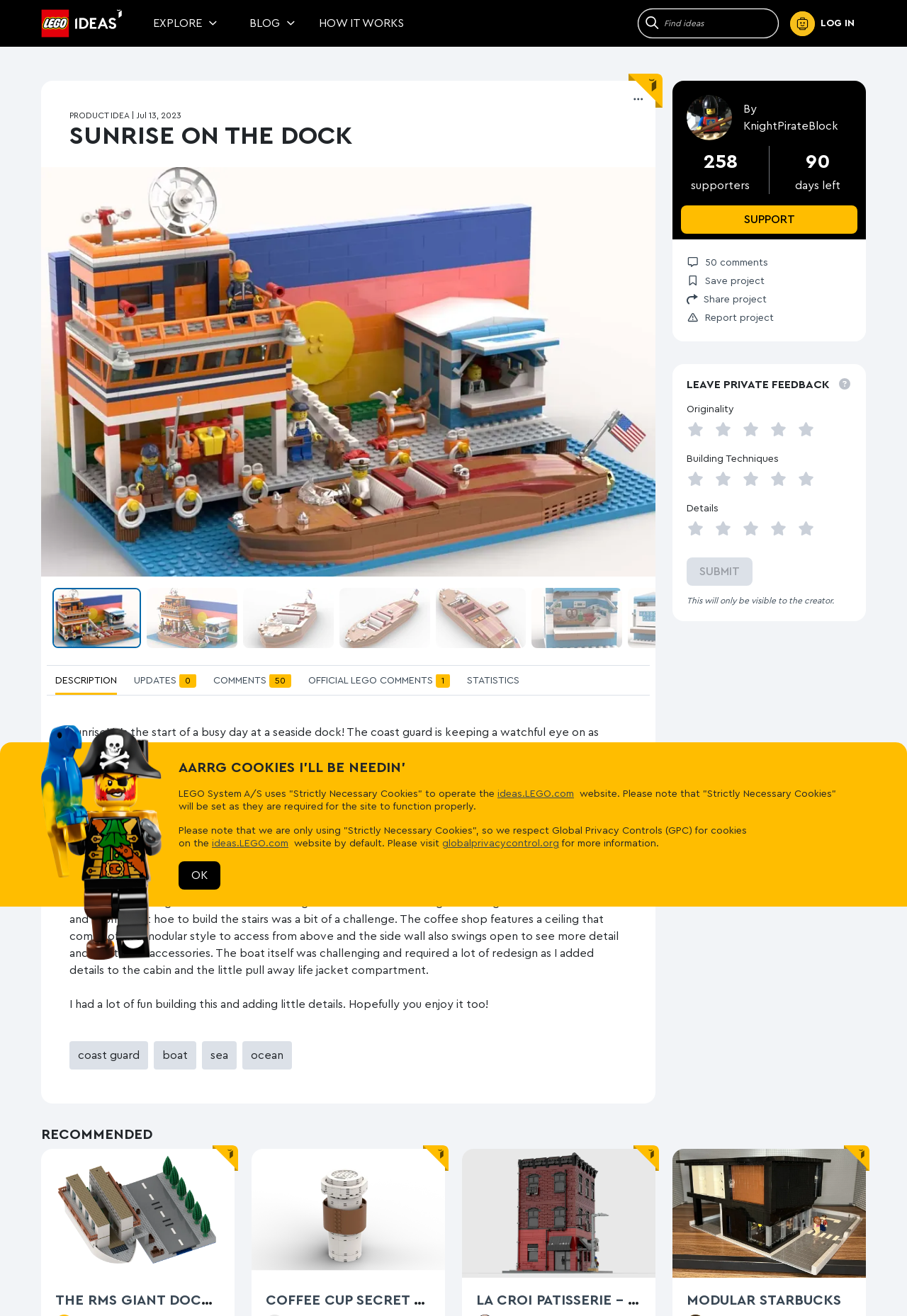Specify the bounding box coordinates of the element's area that should be clicked to execute the given instruction: "Read more about 'CBO Estimates $1.2 Trillion Deficit for First Eight Months of Fiscal Year'". The coordinates should be four float numbers between 0 and 1, i.e., [left, top, right, bottom].

None